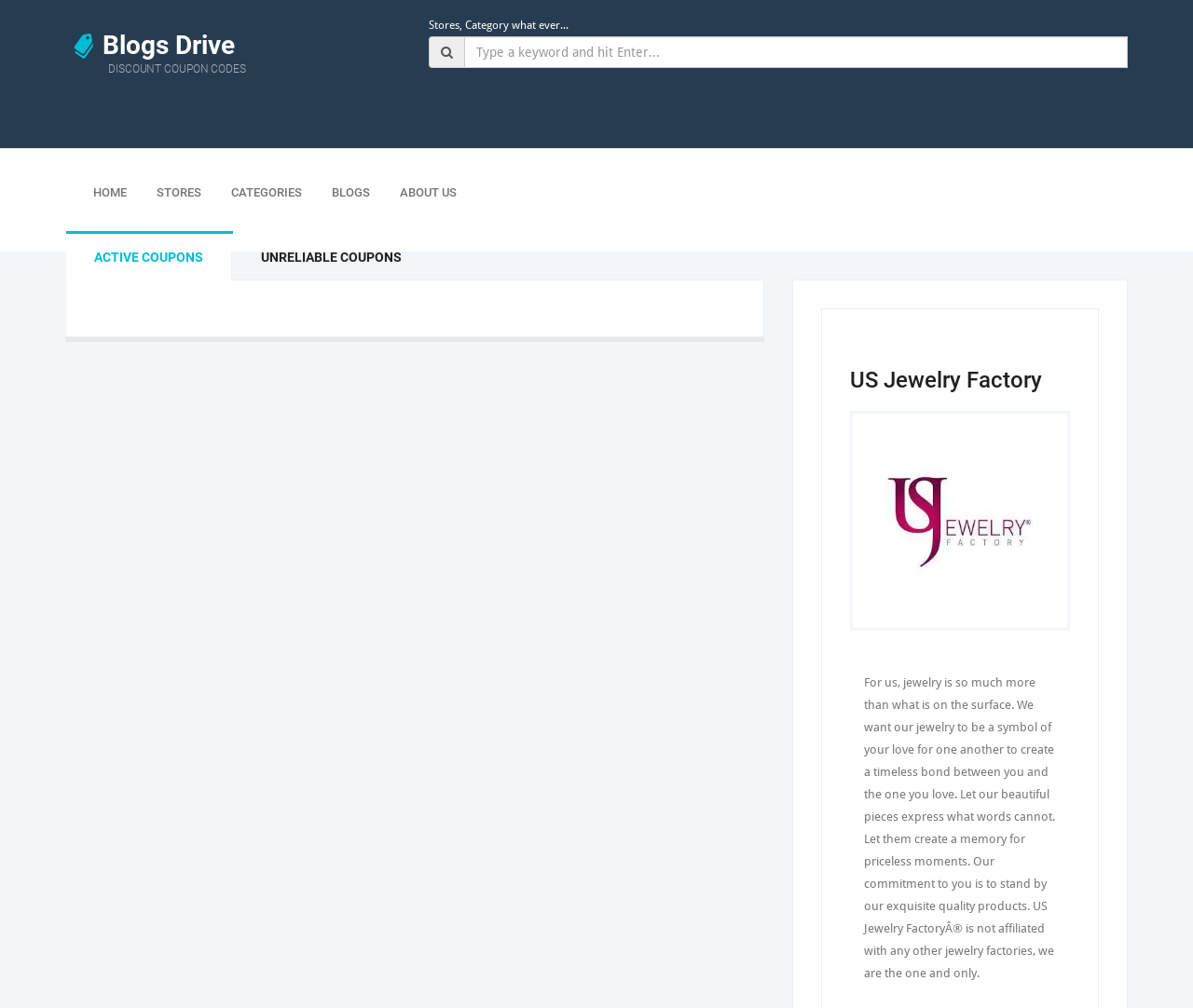Kindly determine the bounding box coordinates for the area that needs to be clicked to execute this instruction: "Read the blog".

[0.055, 0.014, 0.336, 0.06]